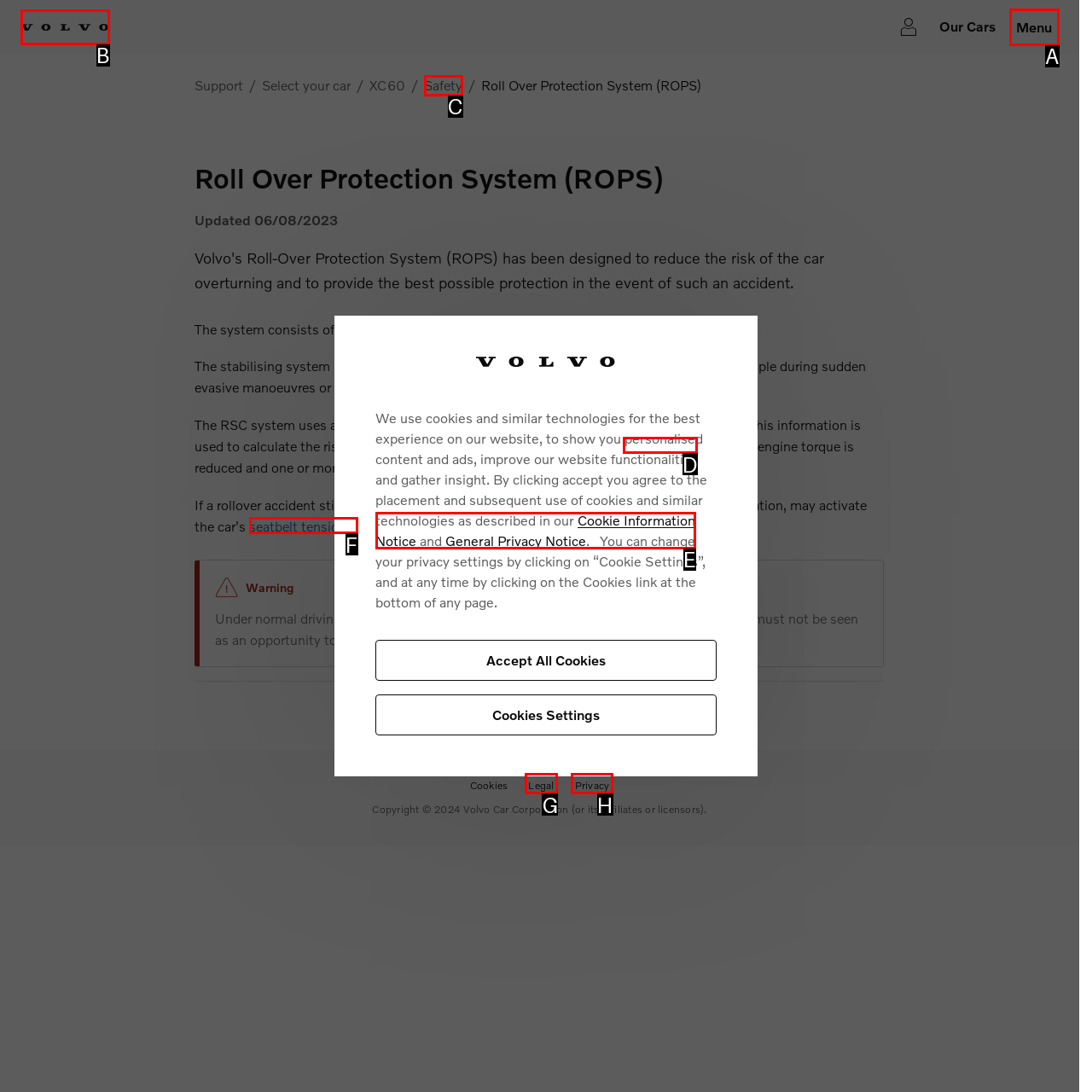Determine the appropriate lettered choice for the task: Click the Volvo Homepage link. Reply with the correct letter.

B